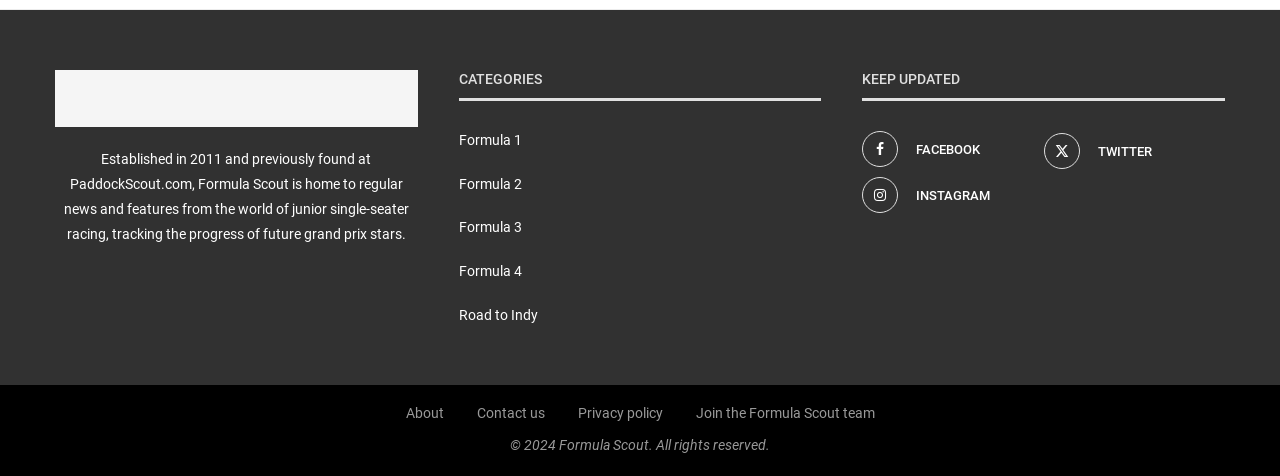Locate the bounding box coordinates of the element that needs to be clicked to carry out the instruction: "Read about Formula Scout". The coordinates should be given as four float numbers ranging from 0 to 1, i.e., [left, top, right, bottom].

[0.317, 0.851, 0.346, 0.885]